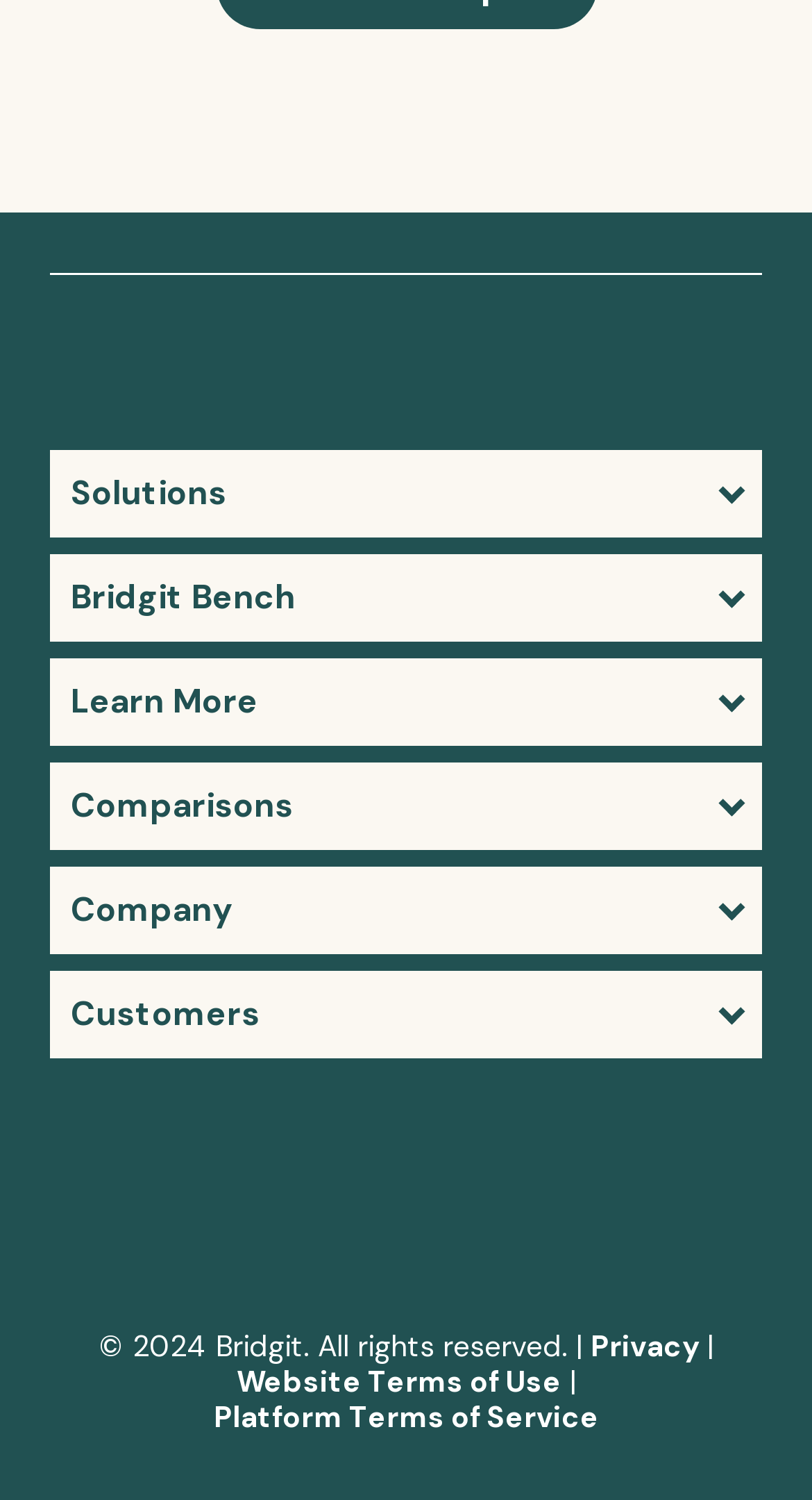How many social media links are there?
Using the picture, provide a one-word or short phrase answer.

5